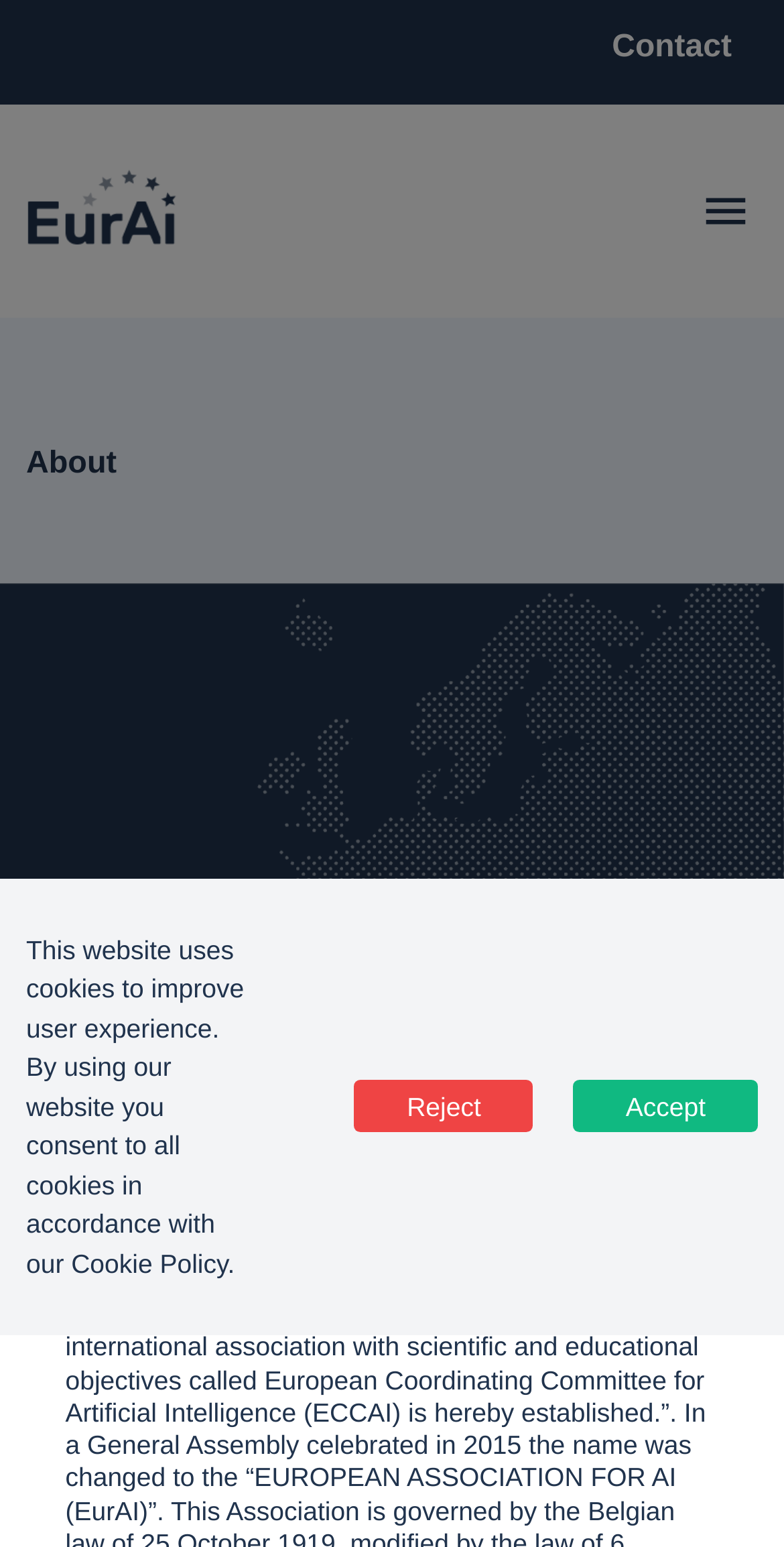Please analyze the image and give a detailed answer to the question:
What is the question being asked in the text?

The text 'What is EurAI?' is a question being asked, likely to introduce or provide information about the organization EurAI.